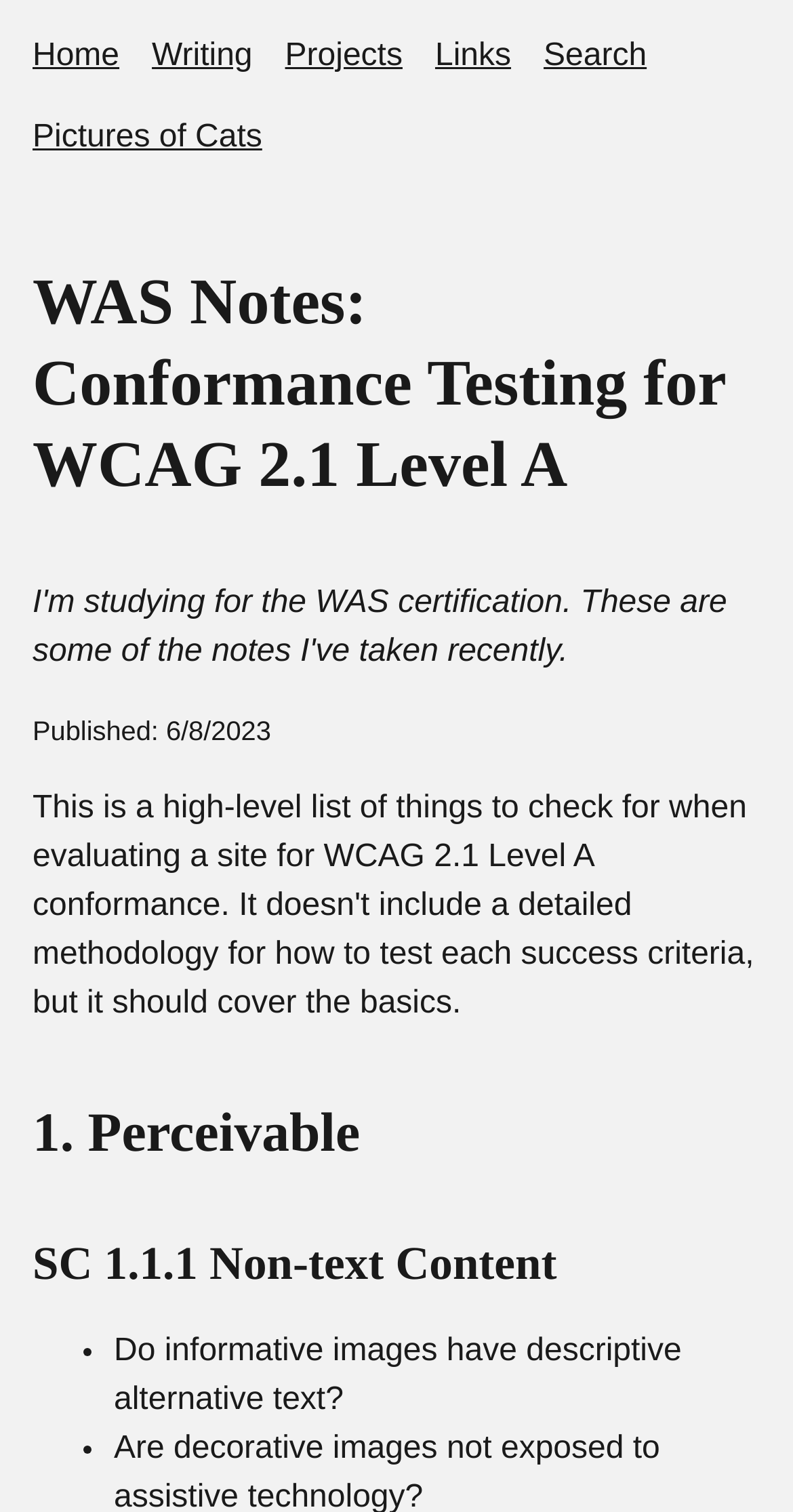Locate the bounding box coordinates of the element that needs to be clicked to carry out the instruction: "view writing page". The coordinates should be given as four float numbers ranging from 0 to 1, i.e., [left, top, right, bottom].

[0.192, 0.026, 0.318, 0.048]